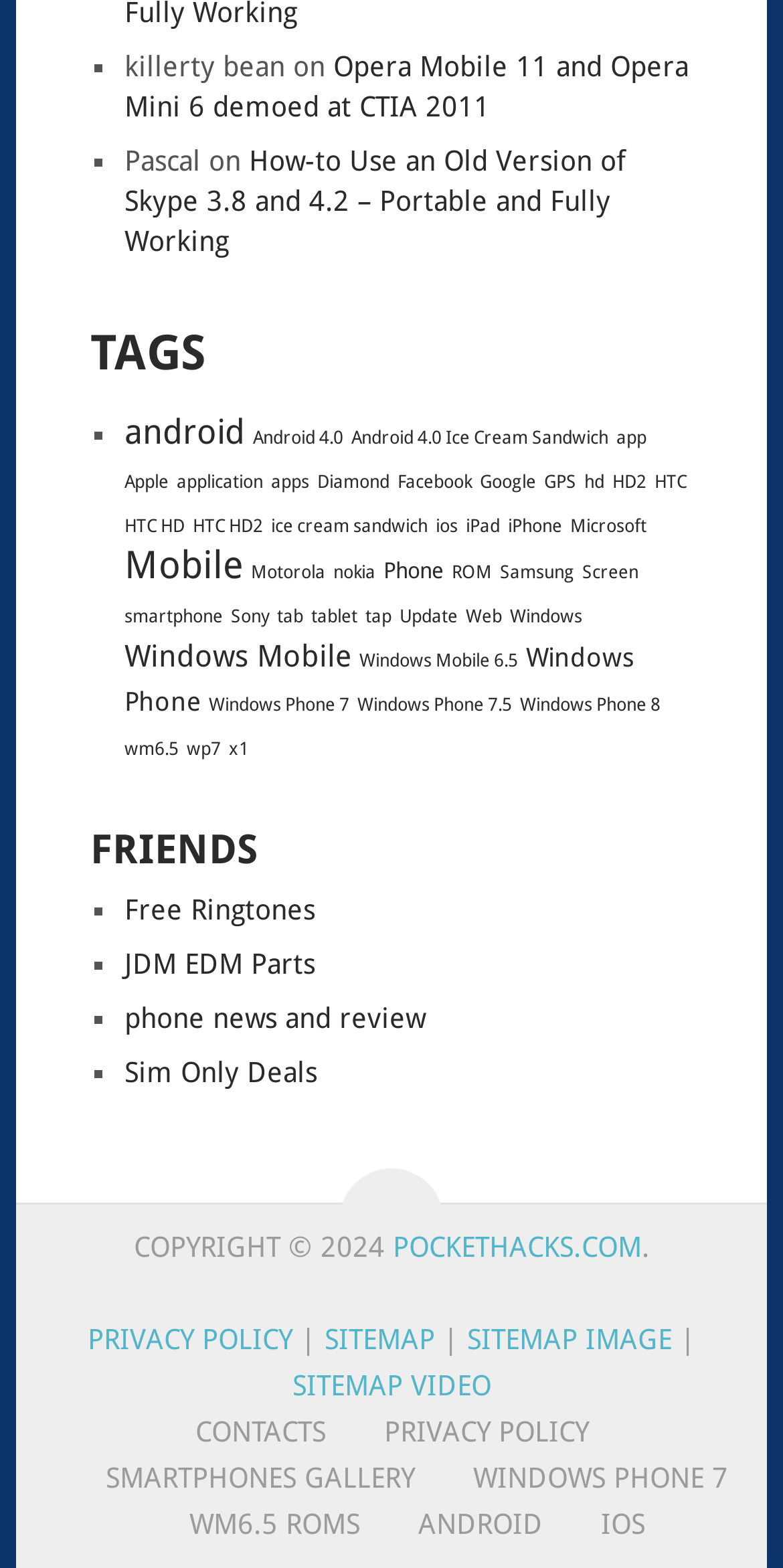How many links are there under the 'TAGS' section?
Refer to the image and give a detailed response to the question.

By counting the number of links under the 'TAGS' section, I found that there are 30 links, each representing a different tag or keyword related to the content of the webpage.